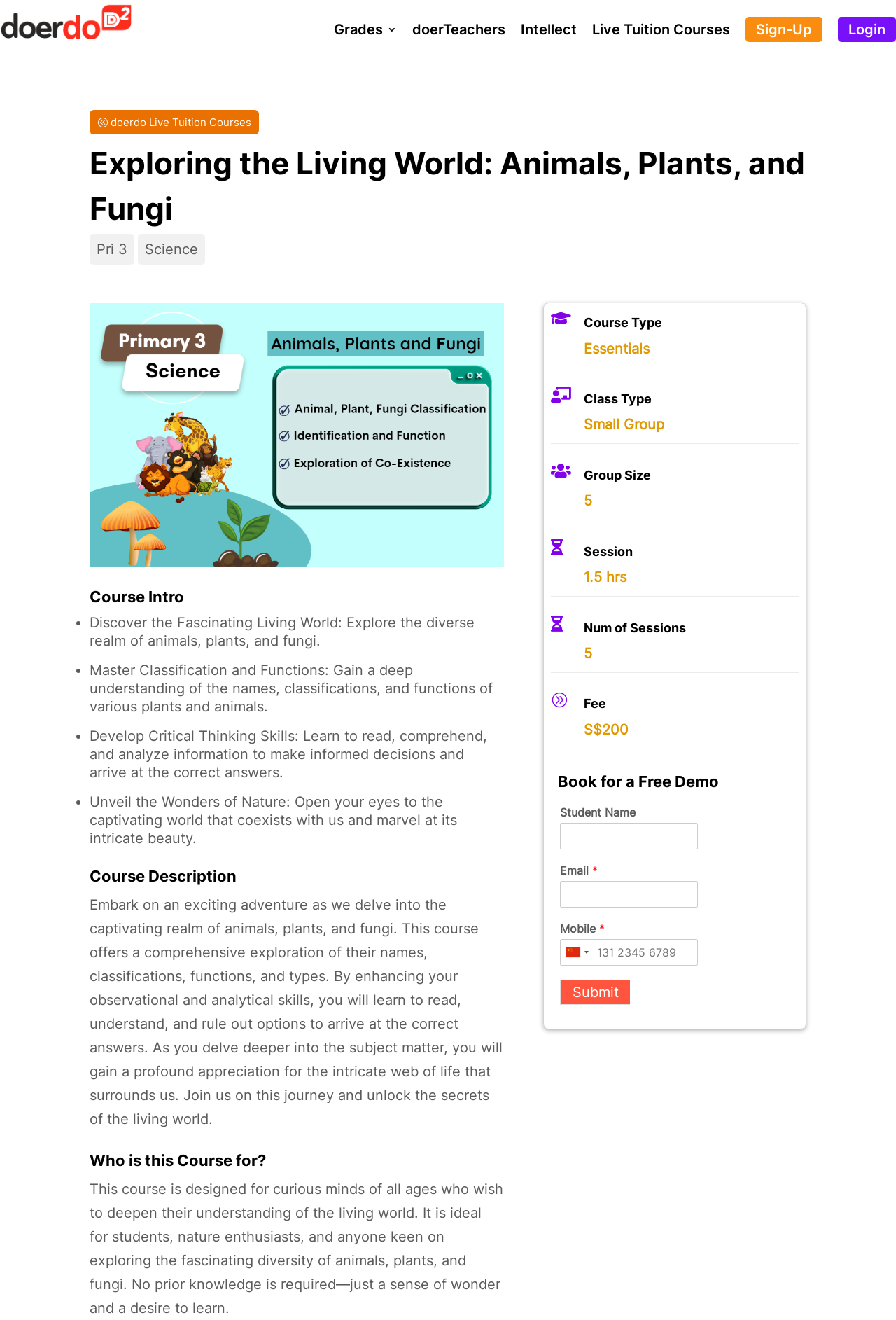Please identify the bounding box coordinates of where to click in order to follow the instruction: "Click on the Live Tuition Courses link".

[0.1, 0.083, 0.289, 0.102]